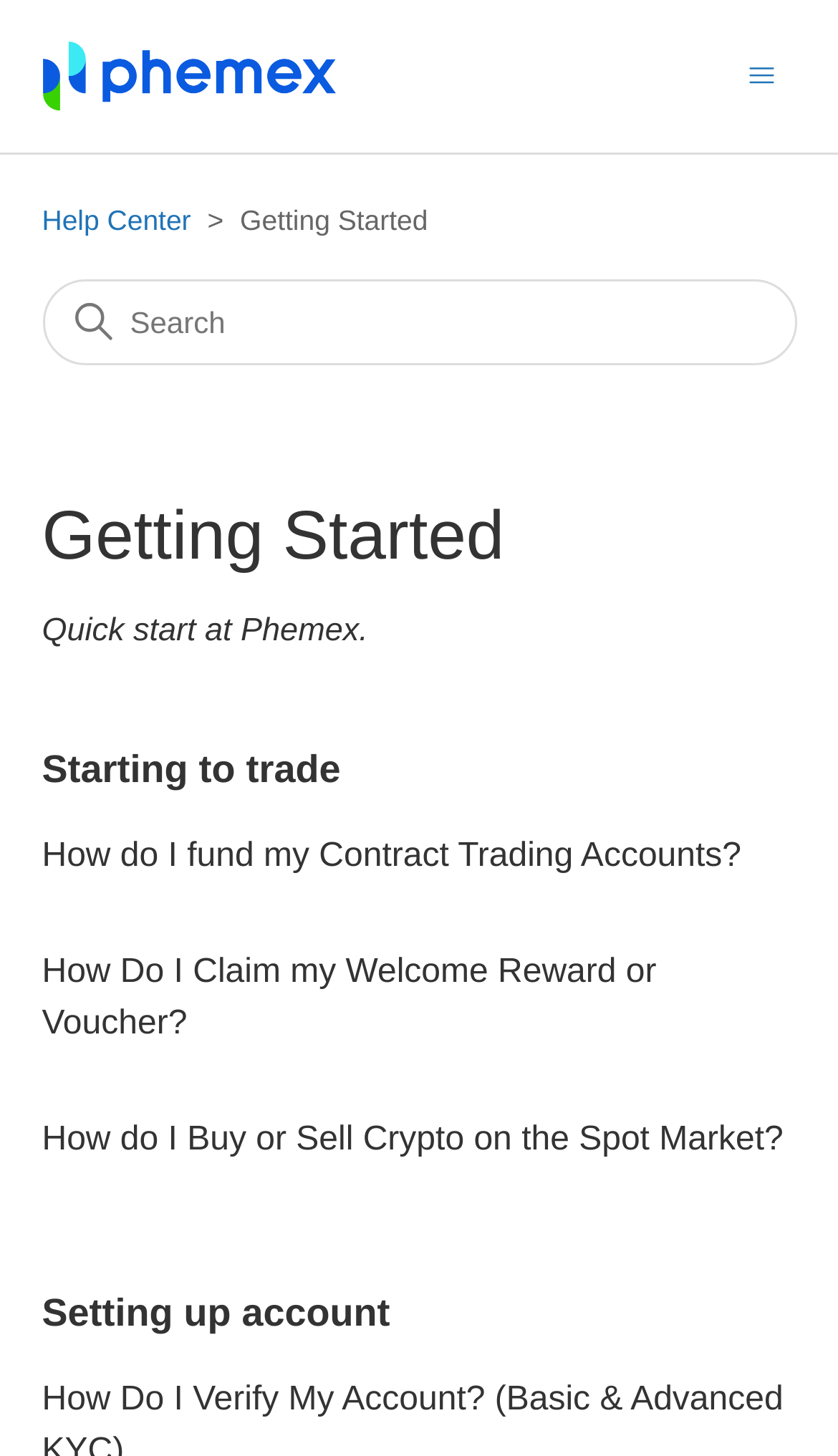Determine the bounding box coordinates for the clickable element required to fulfill the instruction: "View Setting up account". Provide the coordinates as four float numbers between 0 and 1, i.e., [left, top, right, bottom].

[0.05, 0.887, 0.465, 0.916]